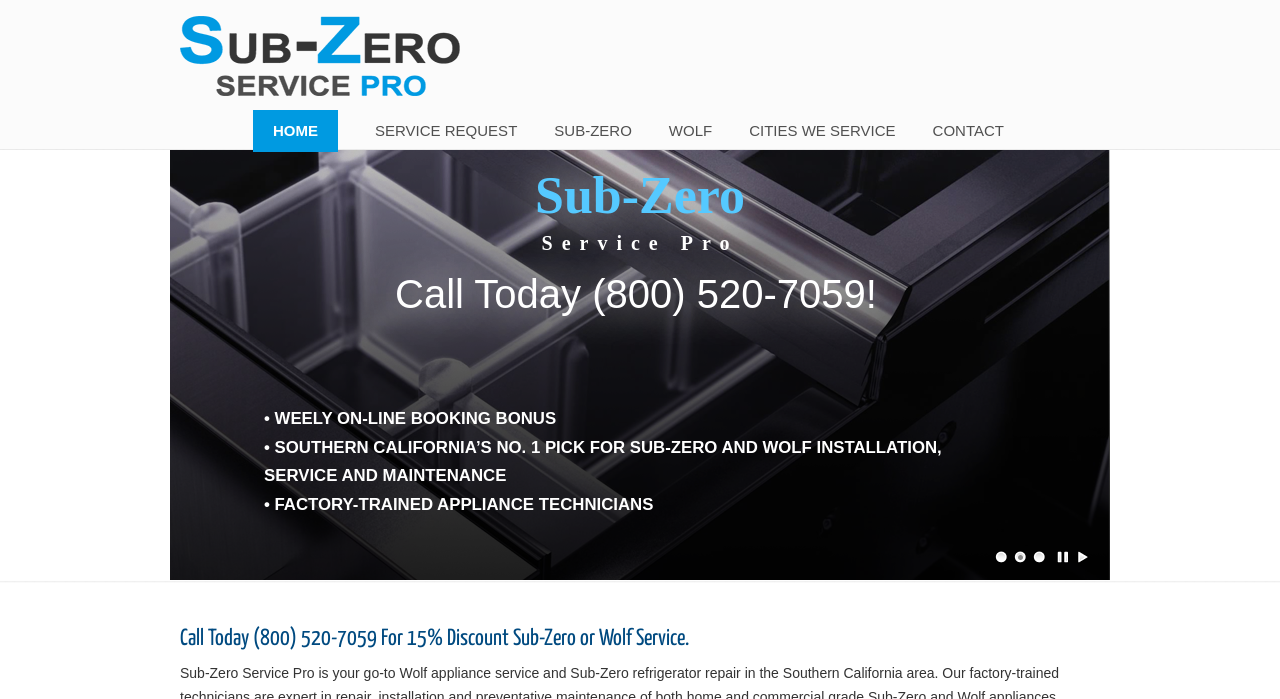What is the phone number to call for Sub-Zero or Wolf service?
Give a comprehensive and detailed explanation for the question.

I found the phone number by looking at the static text elements on the webpage. Specifically, I found the element with the text '(800) 520-7059' which is located near the 'Call Today' text, indicating that it is the phone number to call for Sub-Zero or Wolf service.